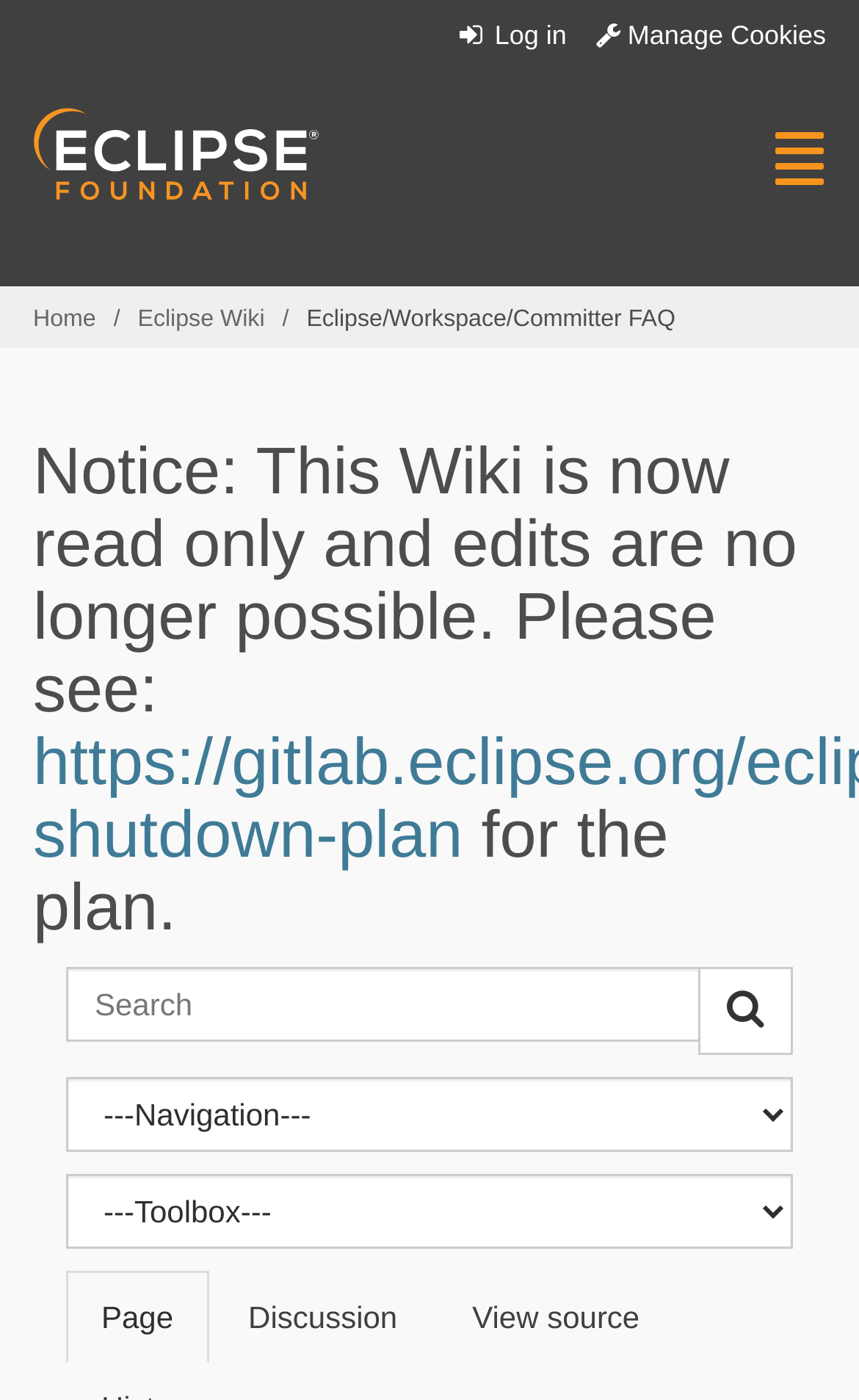Please answer the following question using a single word or phrase: 
What are the options in the combobox?

Page, Discussion, View source